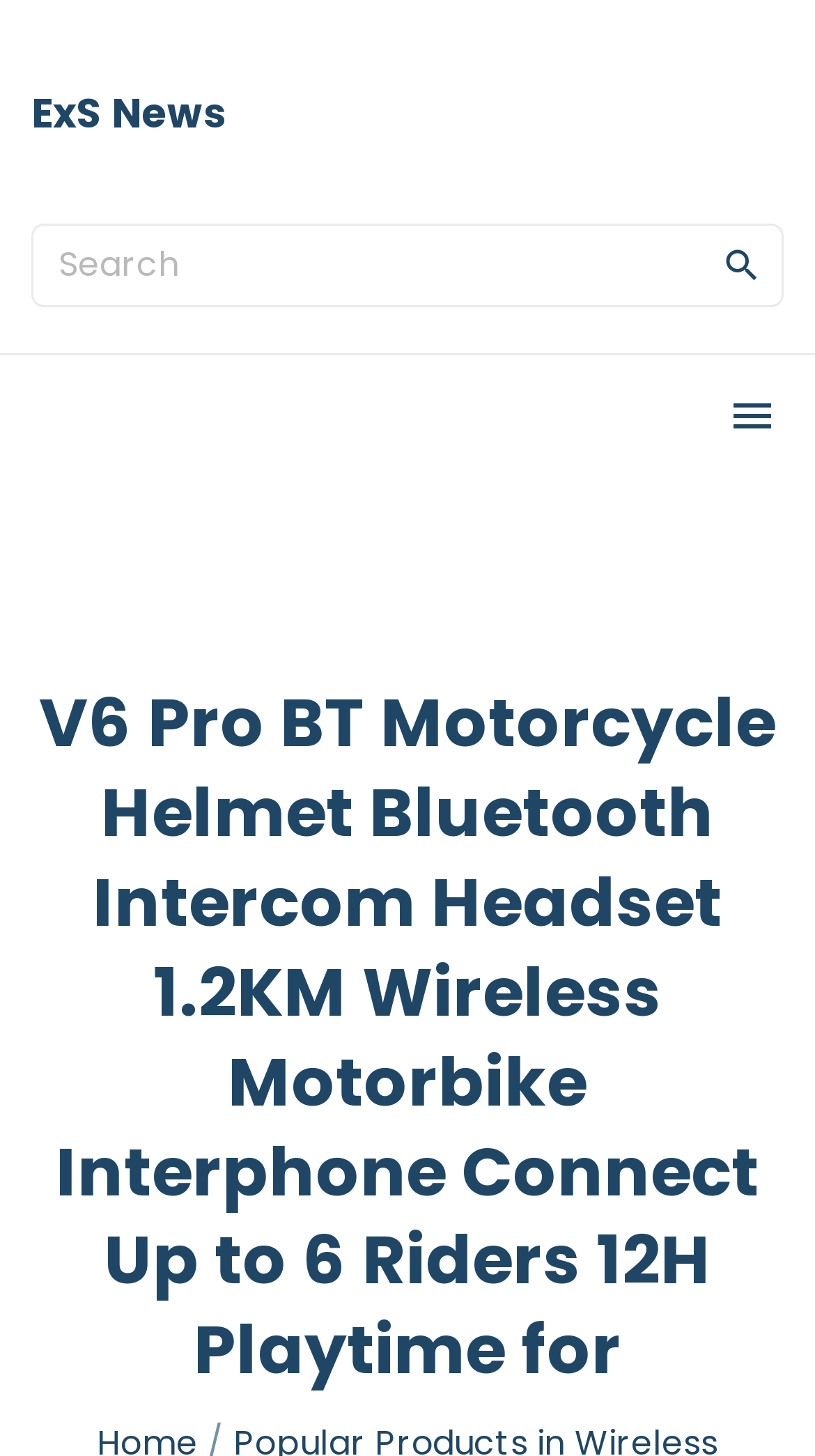How many riders can connect to the intercom?
Please provide a comprehensive answer to the question based on the webpage screenshot.

The main heading of the webpage mentions 'Connect Up to 6 Riders', which implies that the intercom headset can connect up to 6 riders.